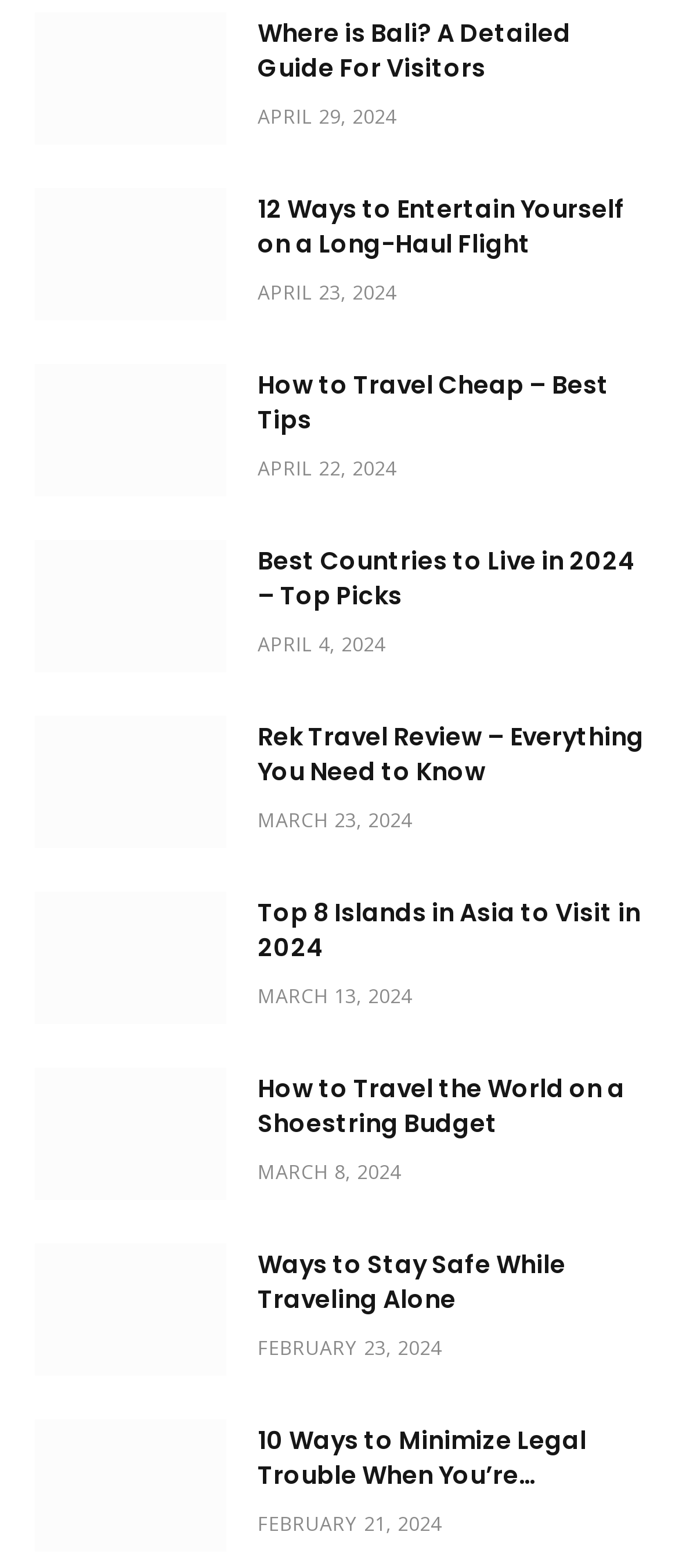Please find the bounding box coordinates for the clickable element needed to perform this instruction: "Read the review of Rek Travel".

[0.051, 0.457, 0.333, 0.541]